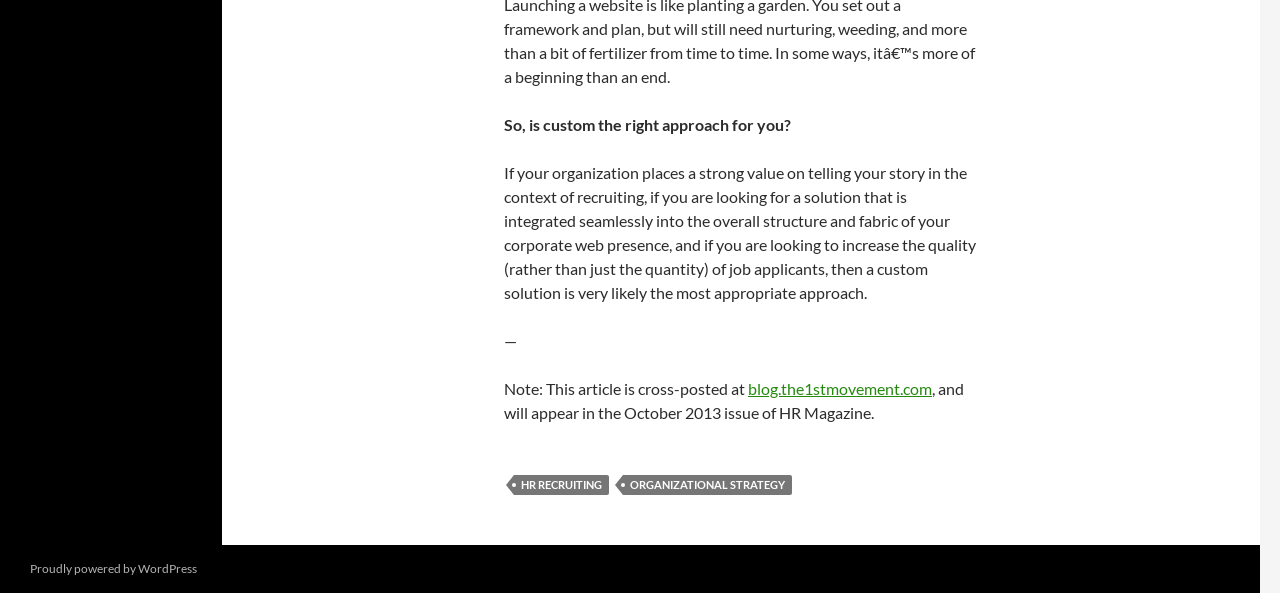Please reply with a single word or brief phrase to the question: 
Where is the article cross-posted?

blog.the1stmovement.com